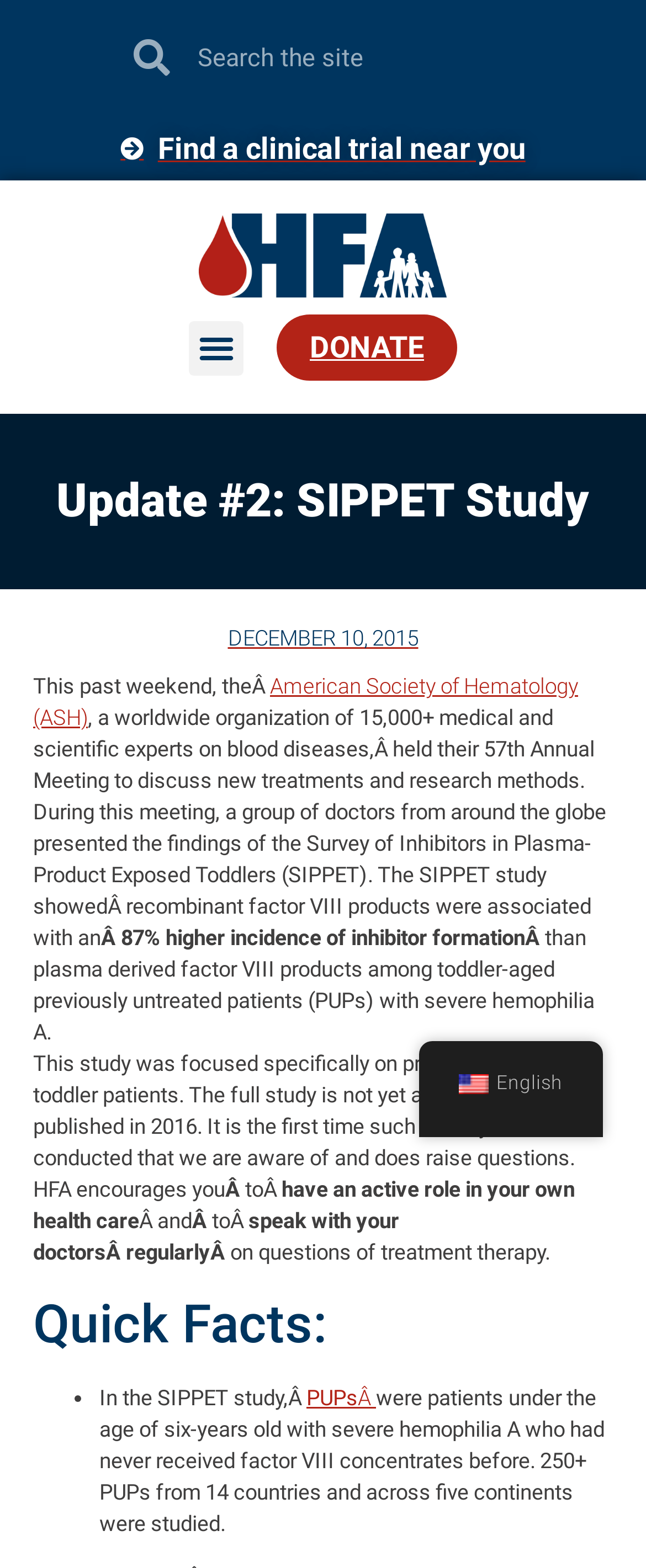Determine the bounding box coordinates of the clickable region to follow the instruction: "Play the podcast".

None